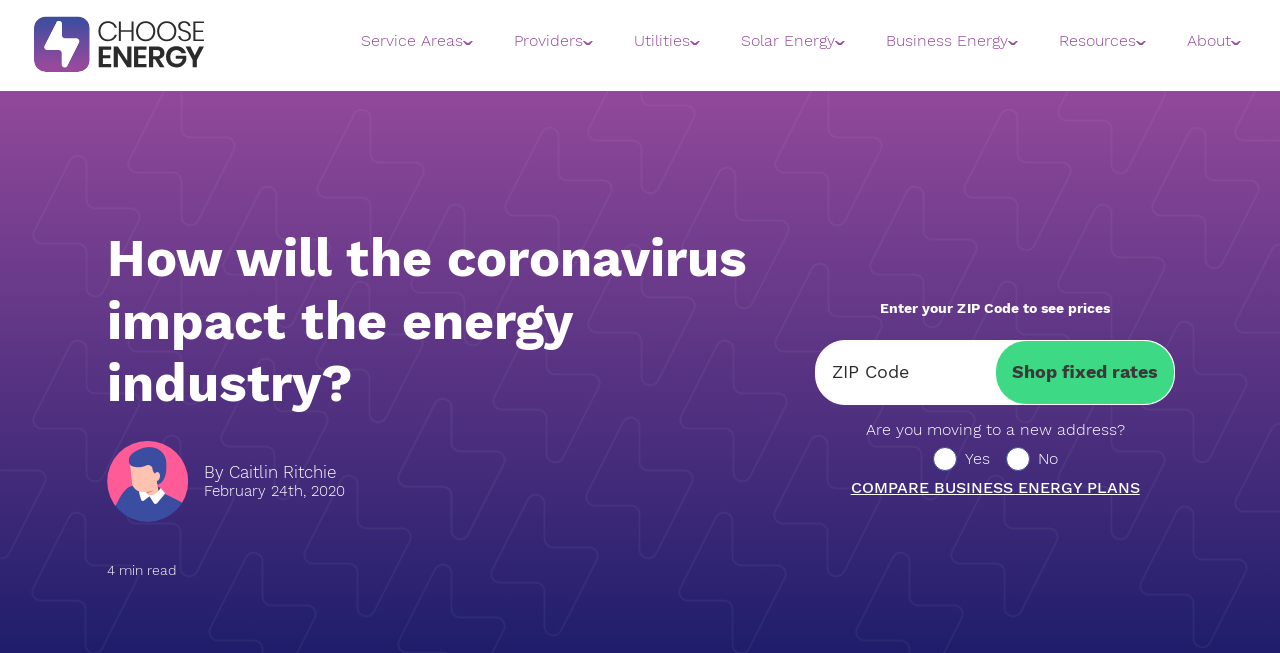Give a one-word or short phrase answer to this question: 
How many service areas are listed on the webpage?

11